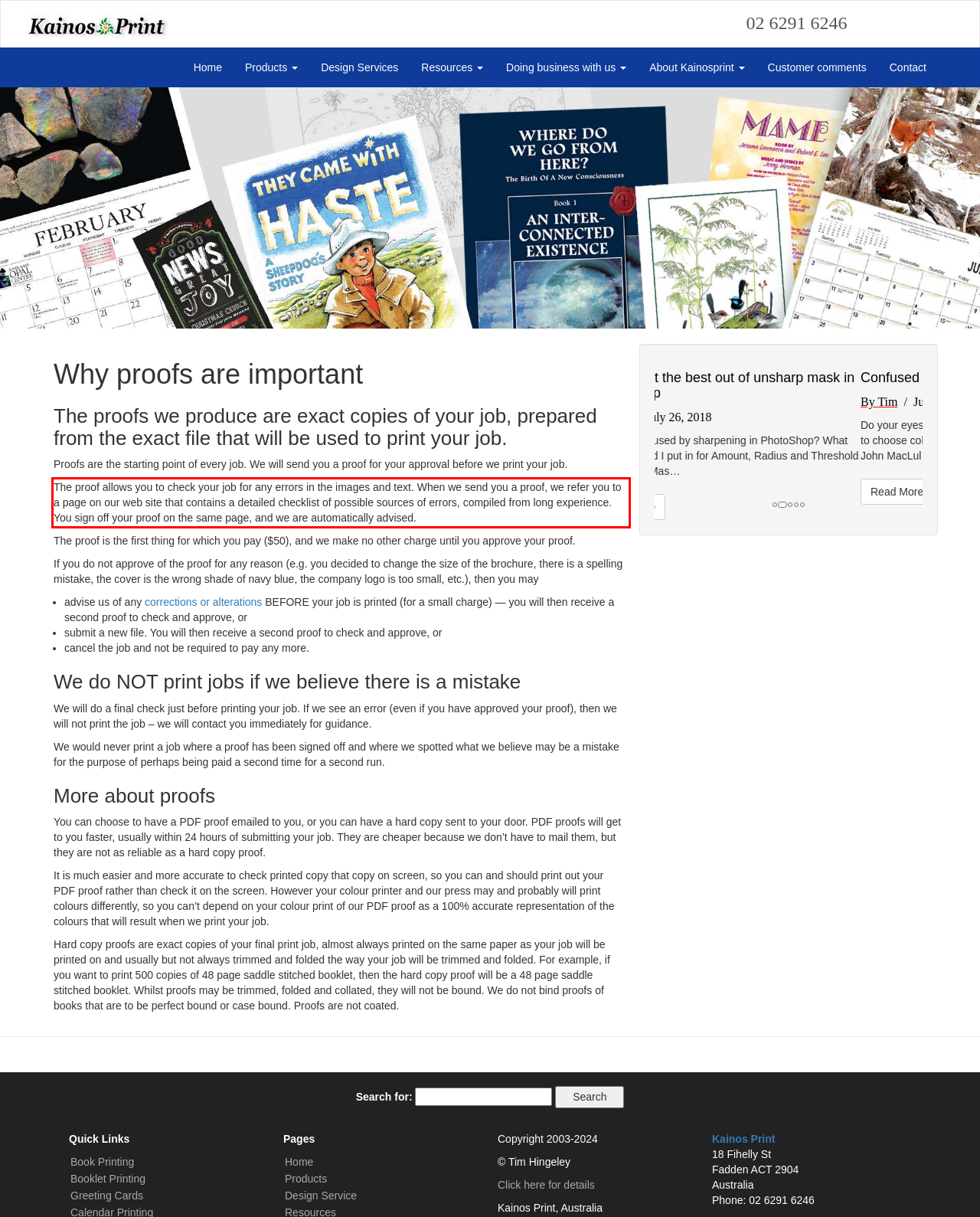You have a screenshot of a webpage with a red bounding box. Identify and extract the text content located inside the red bounding box.

The proof allows you to check your job for any errors in the images and text. When we send you a proof, we refer you to a page on our web site that contains a detailed checklist of possible sources of errors, compiled from long experience. You sign off your proof on the same page, and we are automatically advised.